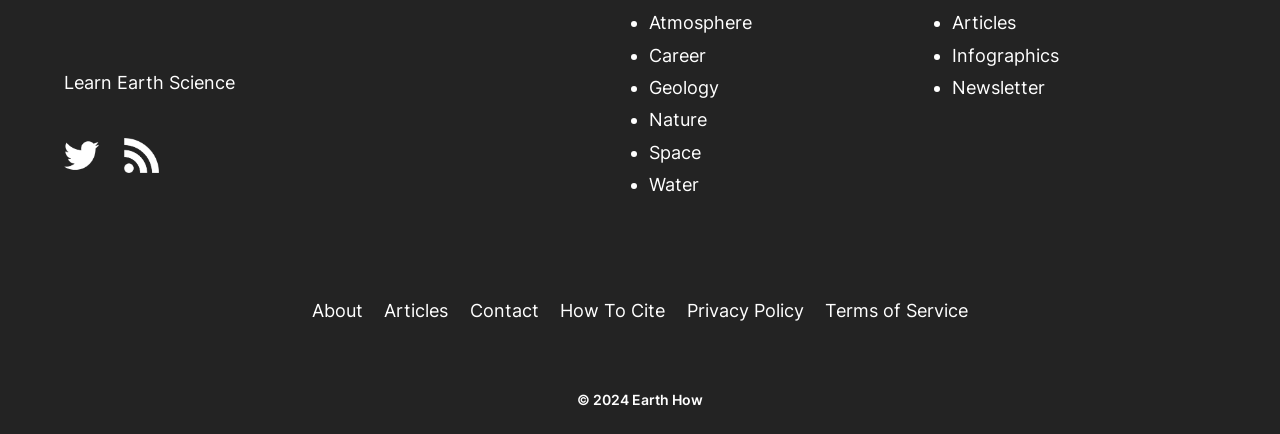What is the date and time of the comment?
Please answer the question with a detailed response using the information from the screenshot.

I found the date and time 'November 17, 2023 at 5:50 pm' in the footer section of the article, which is likely to be the date and time when the comment was left.